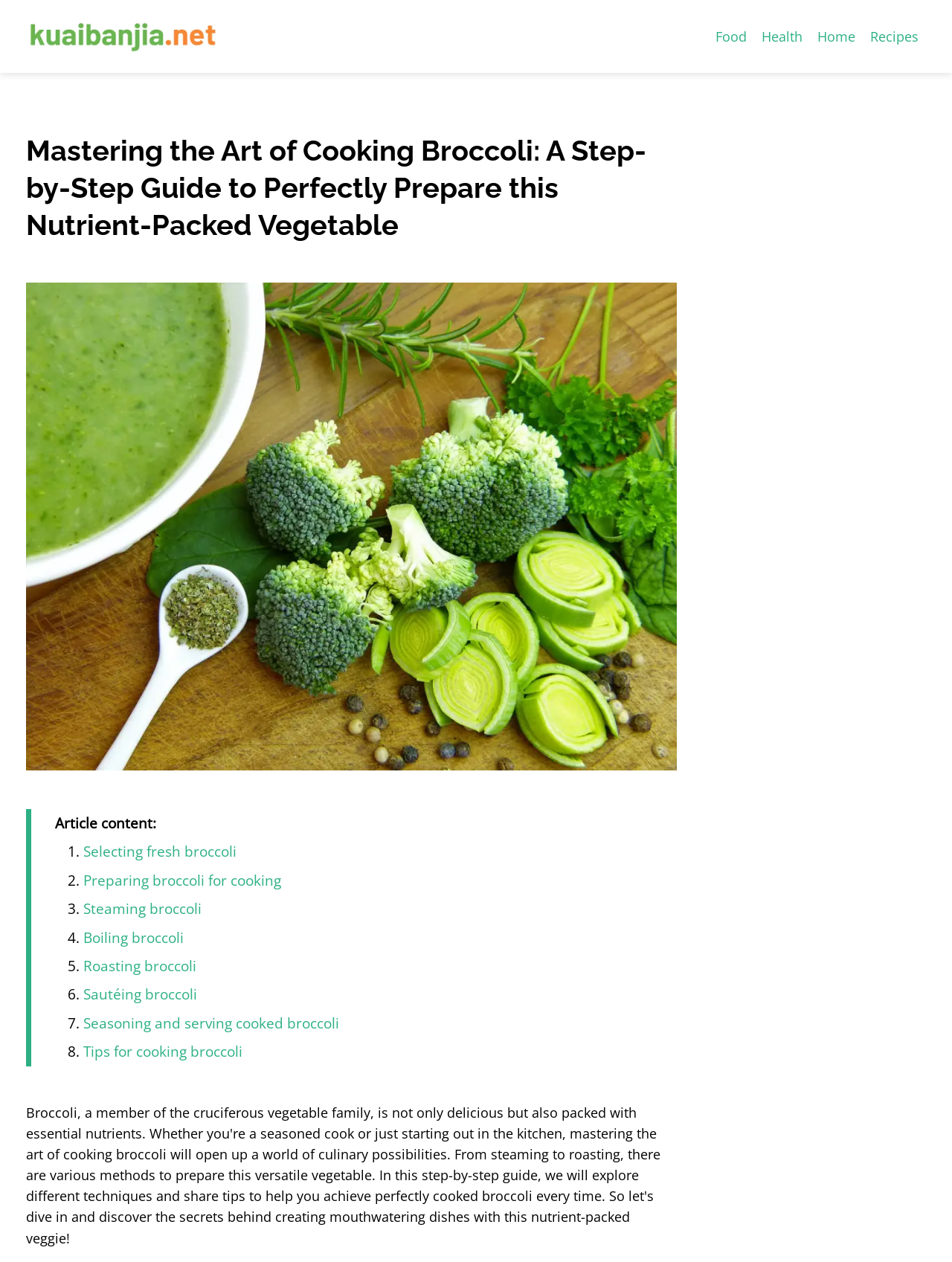Identify the bounding box coordinates of the clickable section necessary to follow the following instruction: "Click on the 'Food' category". The coordinates should be presented as four float numbers from 0 to 1, i.e., [left, top, right, bottom].

[0.744, 0.019, 0.792, 0.039]